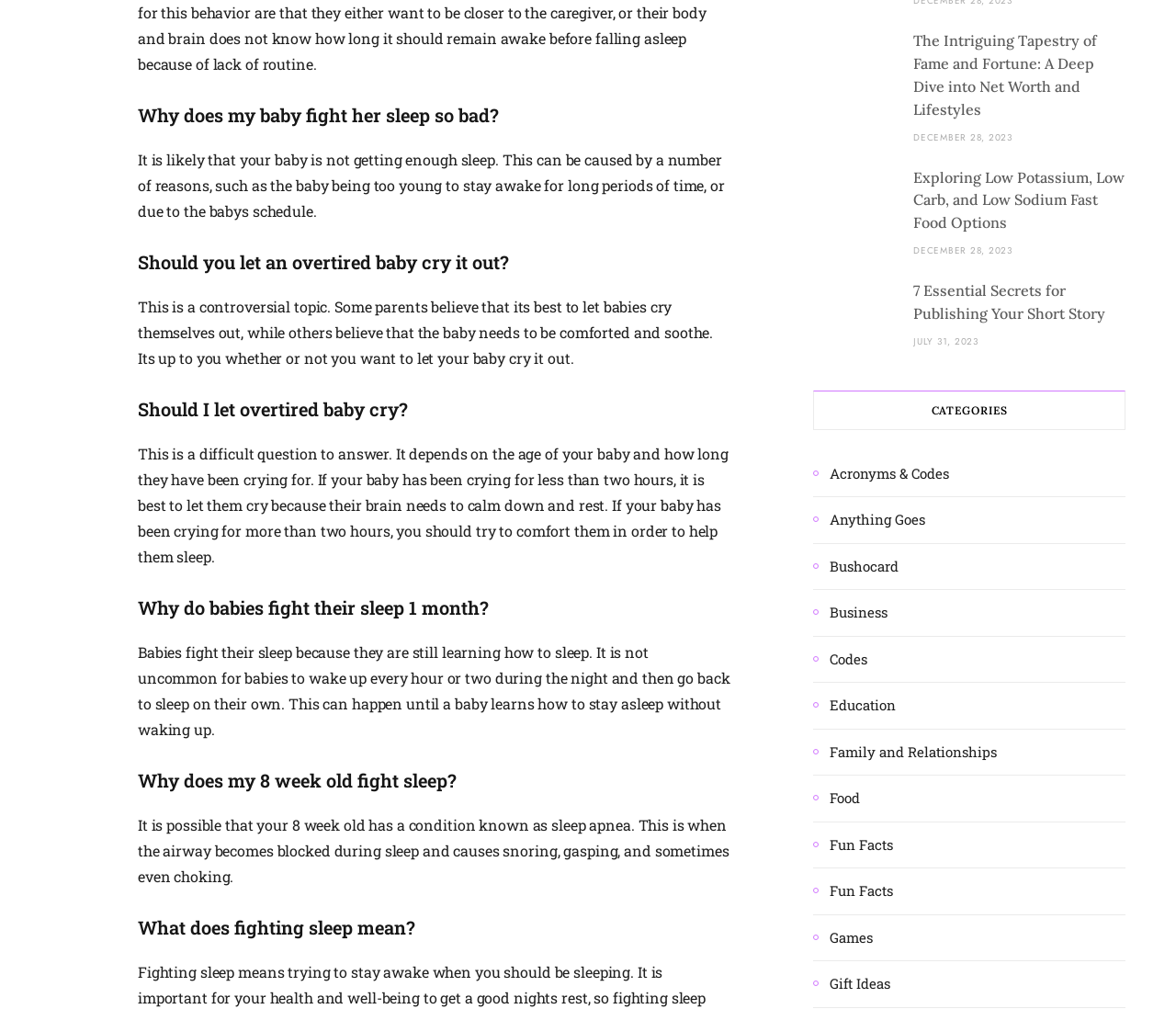Predict the bounding box for the UI component with the following description: "Business".

[0.691, 0.596, 0.755, 0.619]